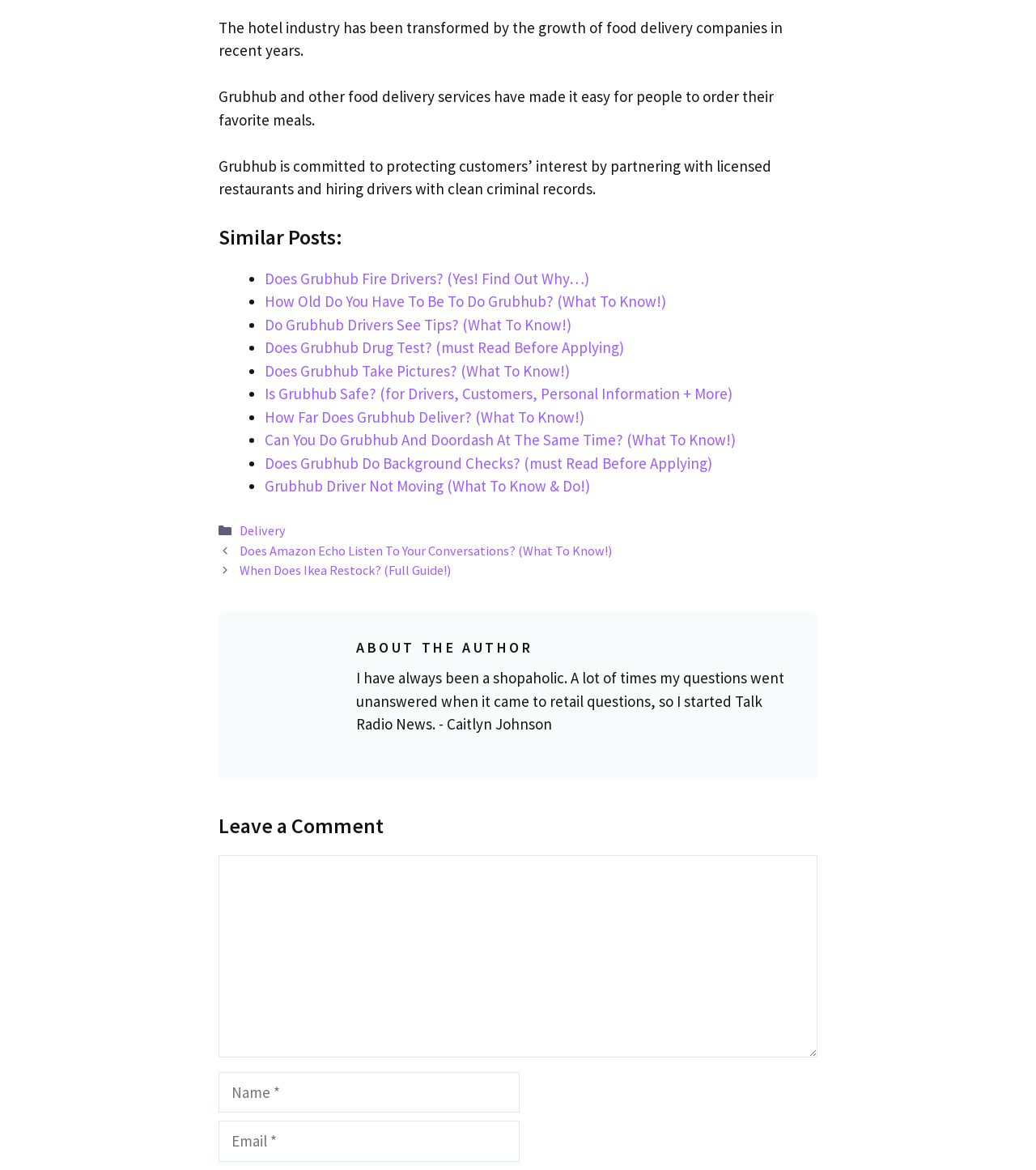Provide your answer in a single word or phrase: 
What is the topic of the article?

Grubhub